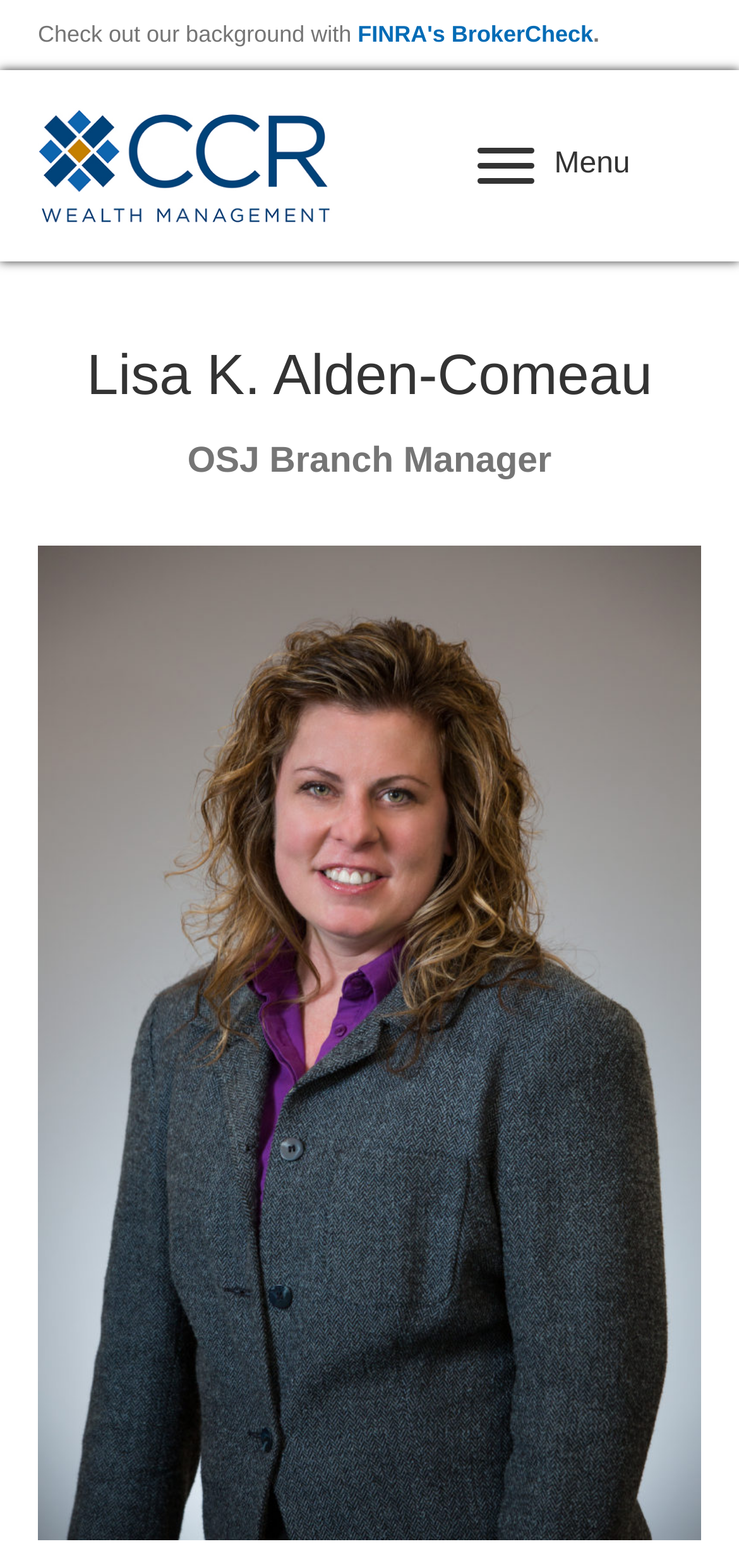Use a single word or phrase to answer the question:
What is the name of the logo on the top left corner?

CCR Logo